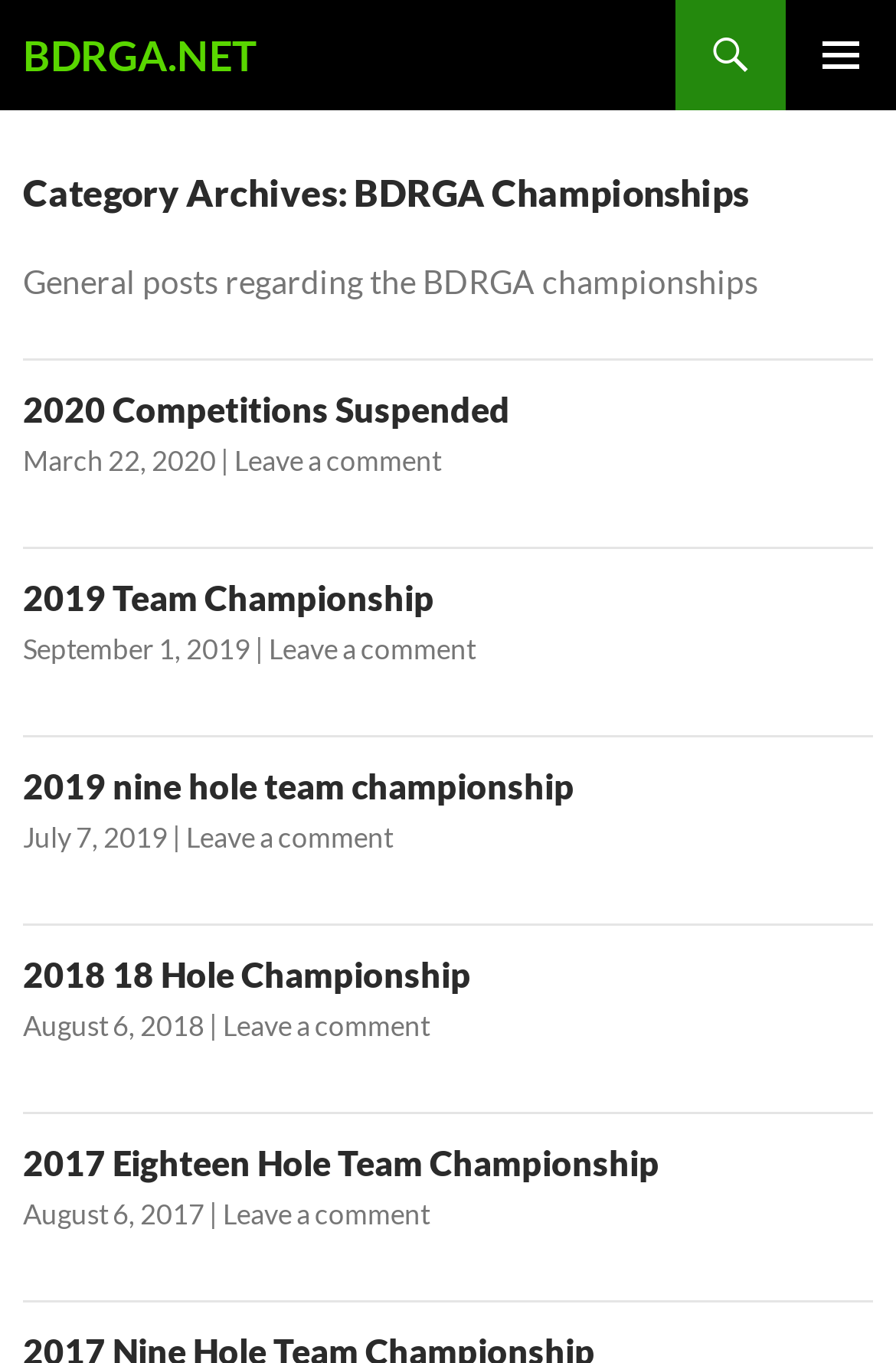Please find the bounding box coordinates for the clickable element needed to perform this instruction: "Click the PRIMARY MENU button".

[0.877, 0.0, 1.0, 0.081]